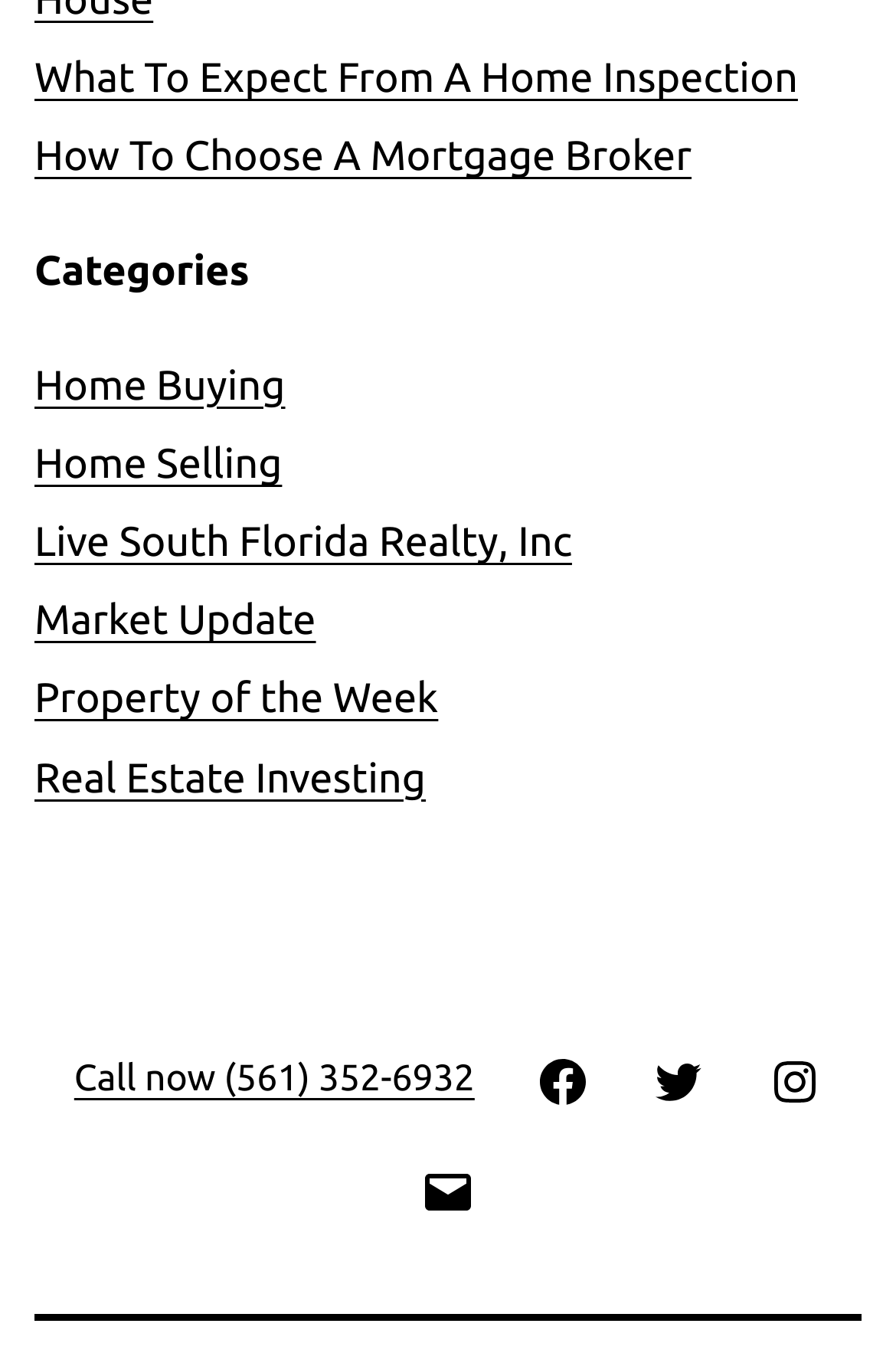Please examine the image and provide a detailed answer to the question: What is the first article link?

I looked at the first link element and found that it is 'What To Expect From A Home Inspection' with a bounding box coordinate of [0.038, 0.039, 0.891, 0.078].